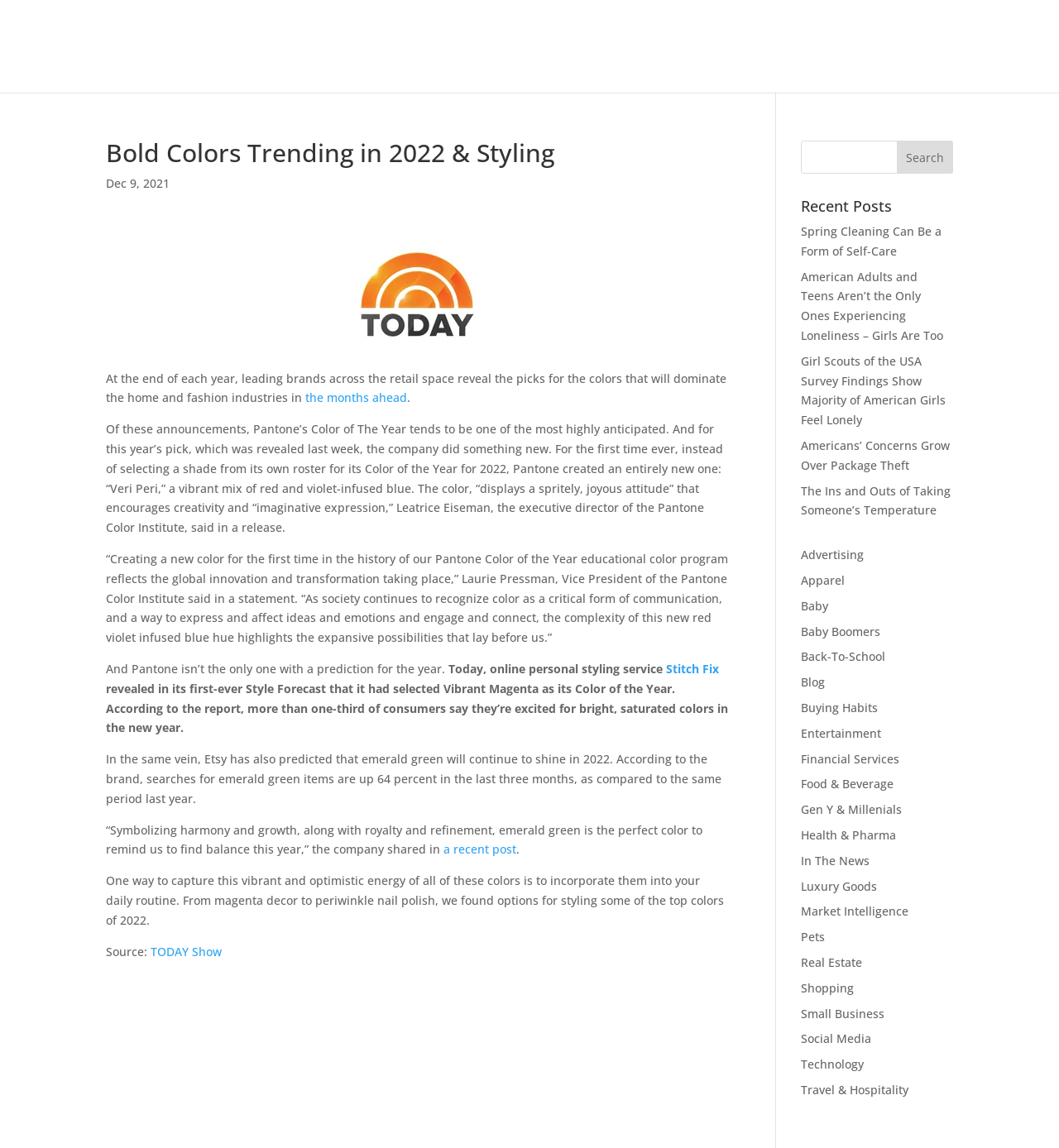Using the information shown in the image, answer the question with as much detail as possible: What is the name of the company that revealed its Style Forecast?

The article mentions that Stitch Fix, an online personal styling service, revealed its Style Forecast, which includes its Color of the Year, Vibrant Magenta.